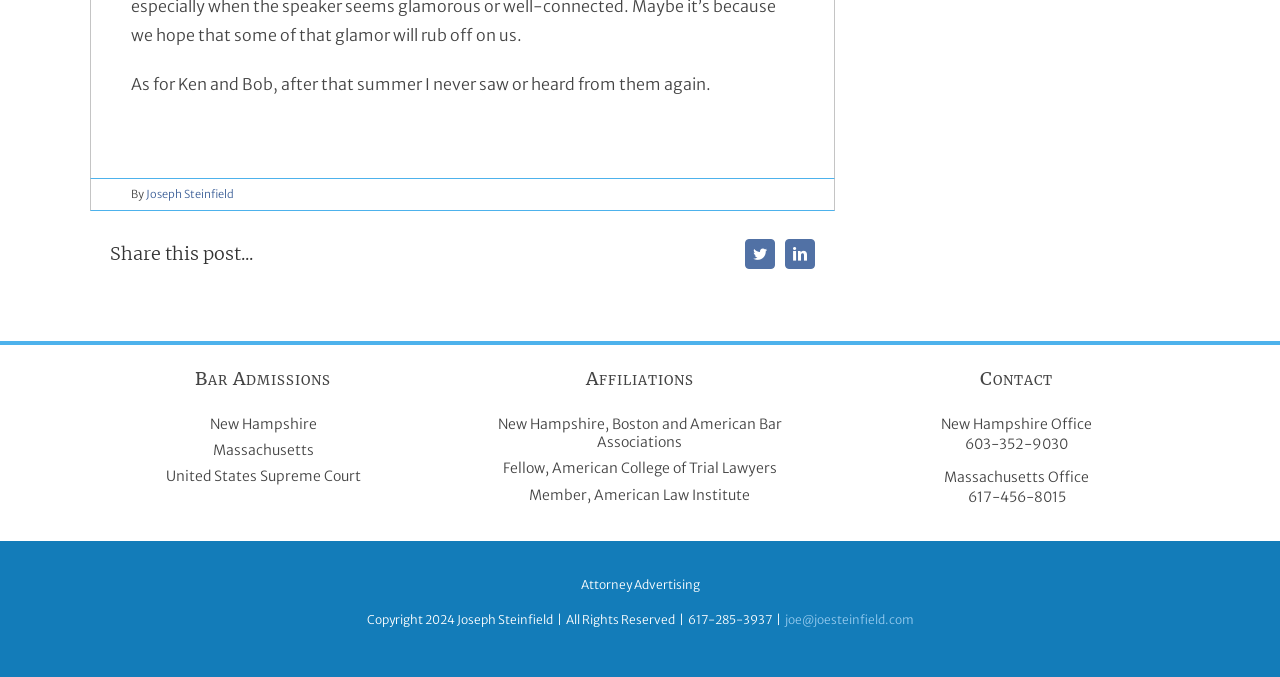What is the phone number of the New Hampshire Office?
Please give a detailed and elaborate explanation in response to the question.

The webpage lists '603-352-9030' as the phone number of the New Hampshire Office, under the 'Contact' section.